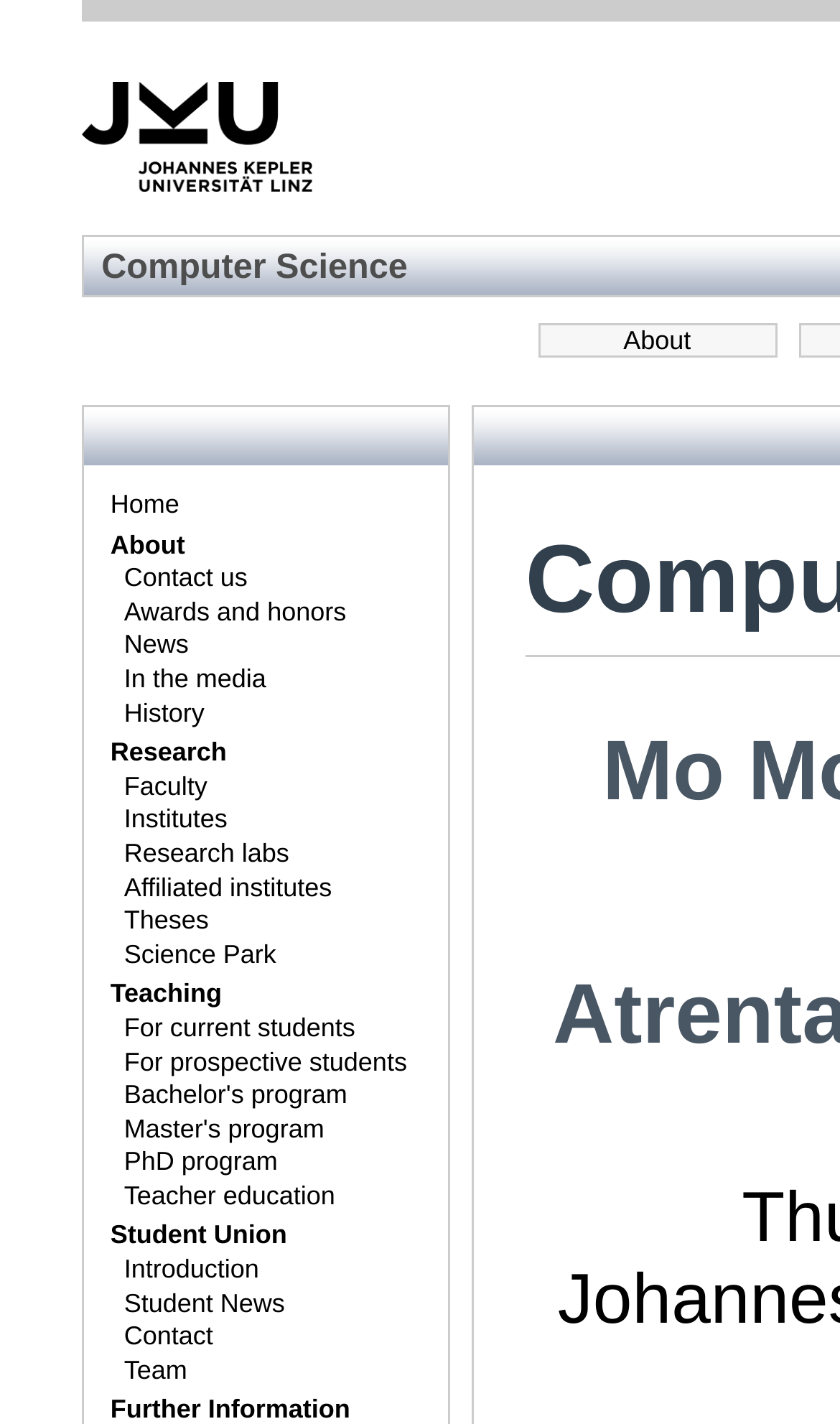How many sections are there in the navigation menu?
Please provide a single word or phrase as the answer based on the screenshot.

6